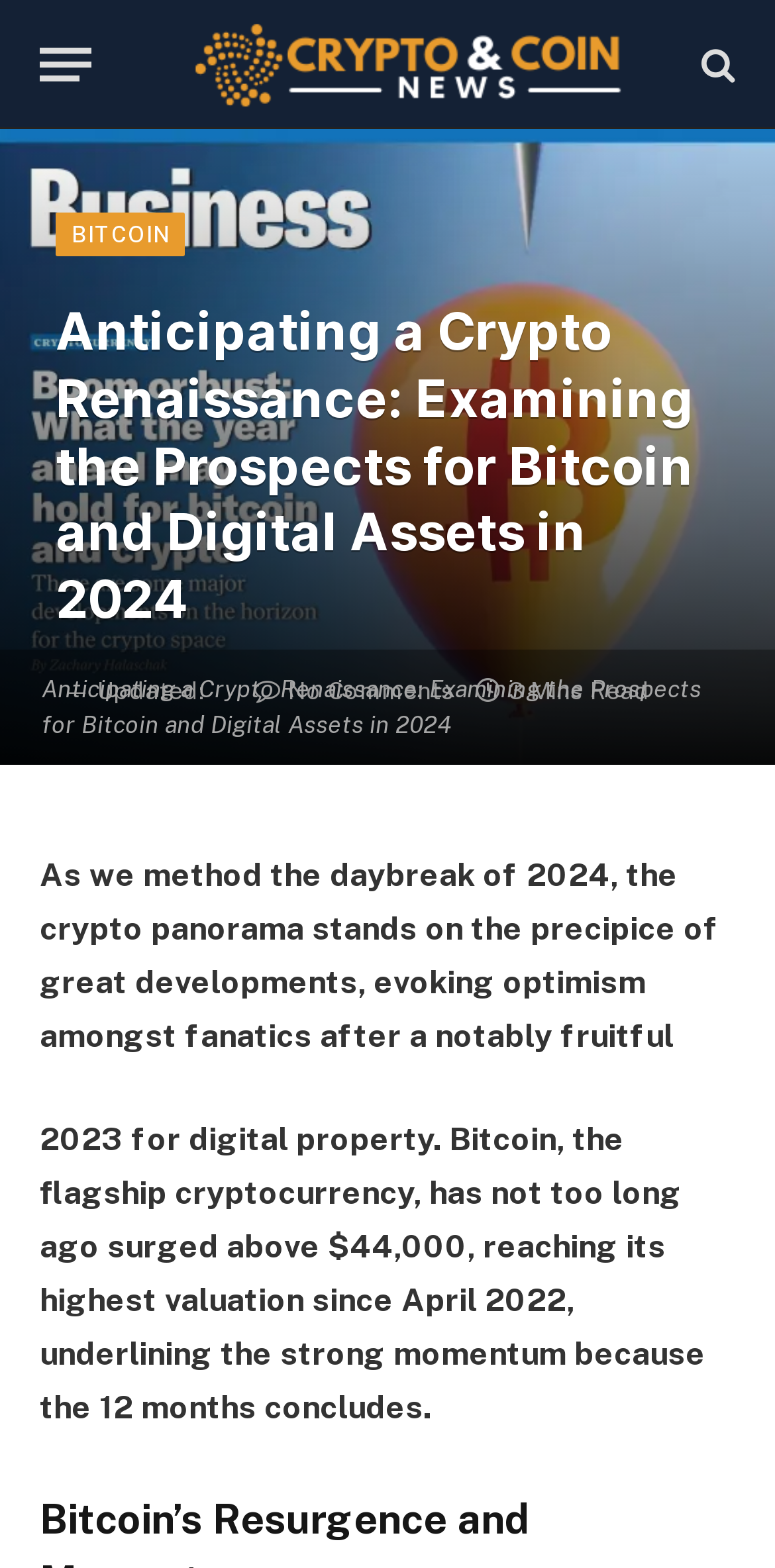How long does it take to read the article?
Use the image to answer the question with a single word or phrase.

3 Mins